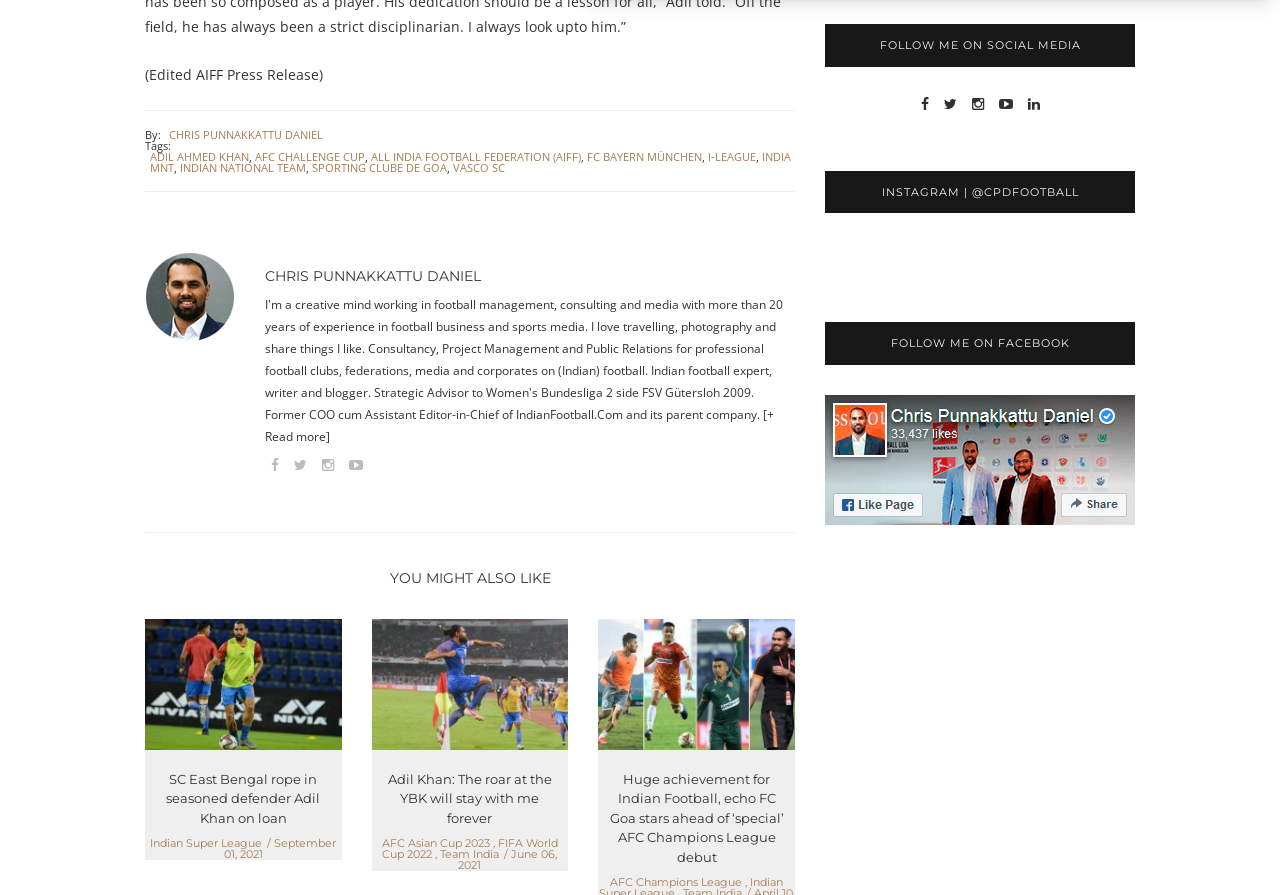Locate the bounding box coordinates of the area to click to fulfill this instruction: "Check out the post about Adil Khan's goal for the Indian national team". The bounding box should be presented as four float numbers between 0 and 1, in the order [left, top, right, bottom].

[0.303, 0.861, 0.431, 0.923]